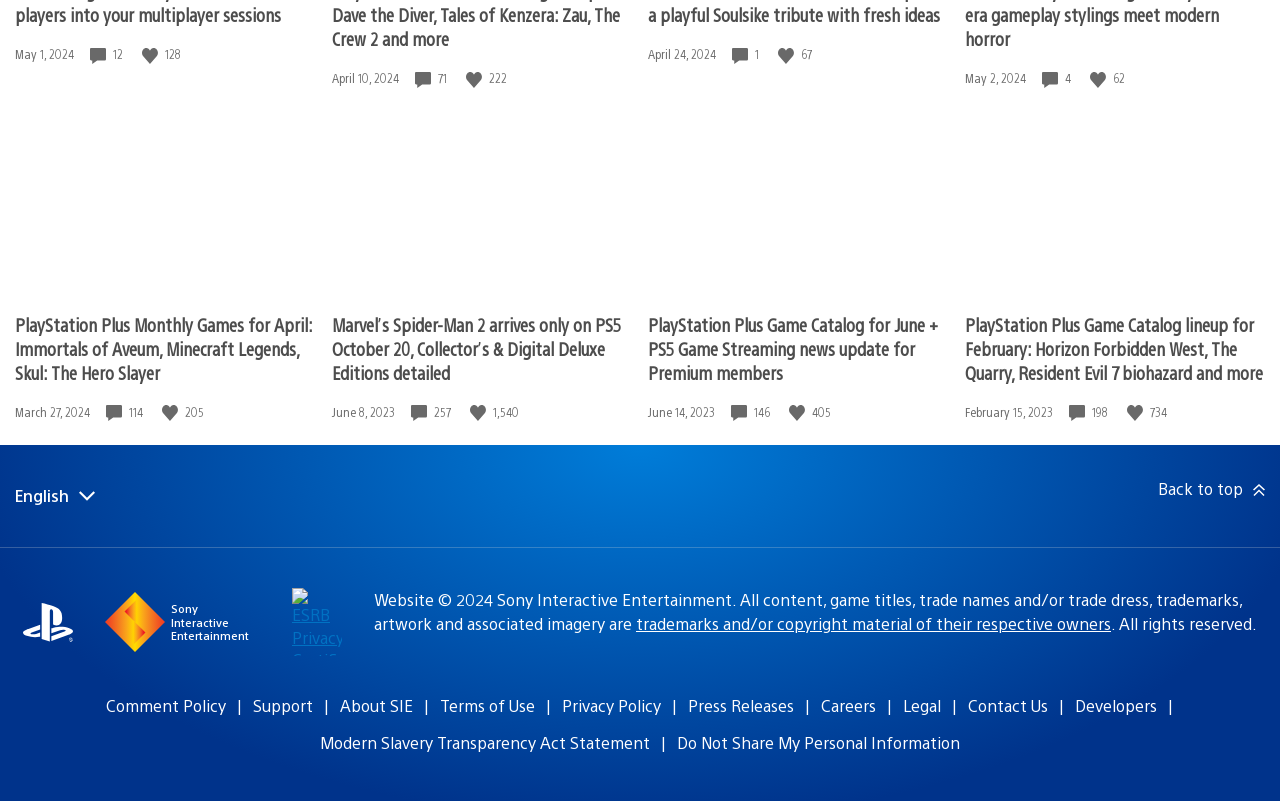How many likes does the article with the most likes have?
Refer to the image and give a detailed response to the question.

I examined the like counts for each article and found that the article with the most likes is 'PlayStation Plus Game Catalog for June + PS5 Game Streaming news update for Premium members', which has 1,540 likes.